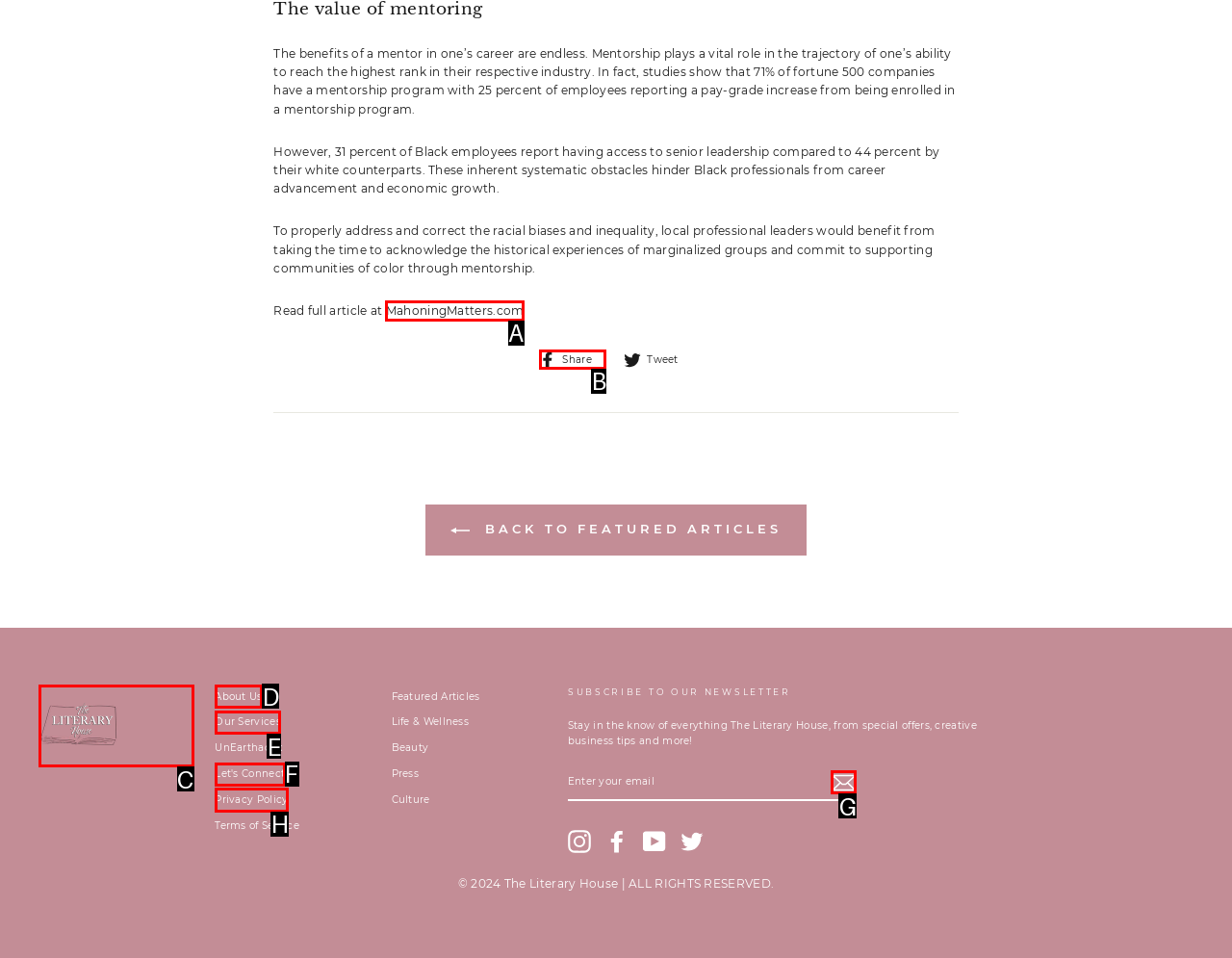Choose the HTML element that matches the description: Our Services
Reply with the letter of the correct option from the given choices.

E